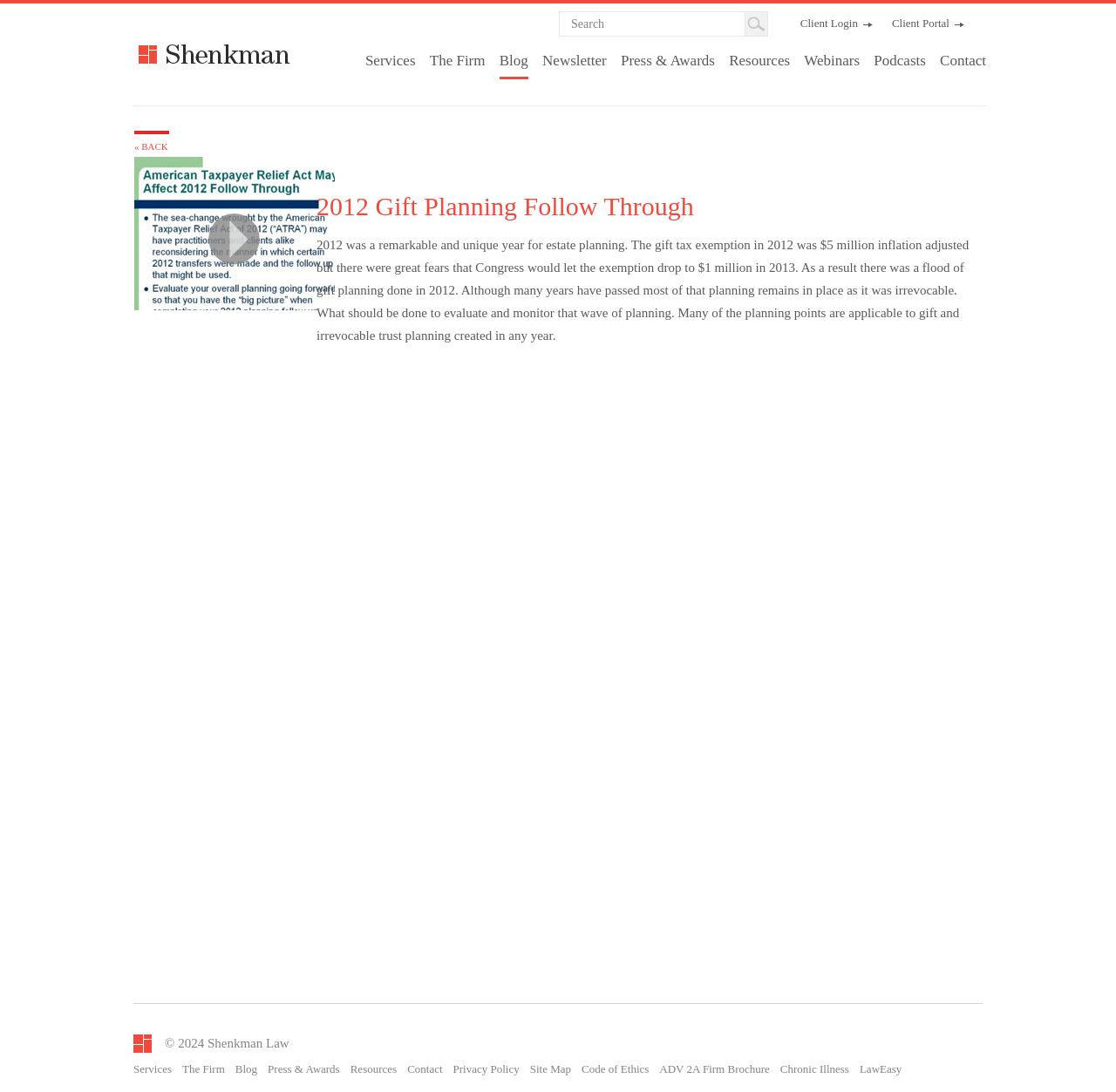Please identify the bounding box coordinates of the area that needs to be clicked to fulfill the following instruction: "Read the blog."

[0.447, 0.048, 0.473, 0.063]